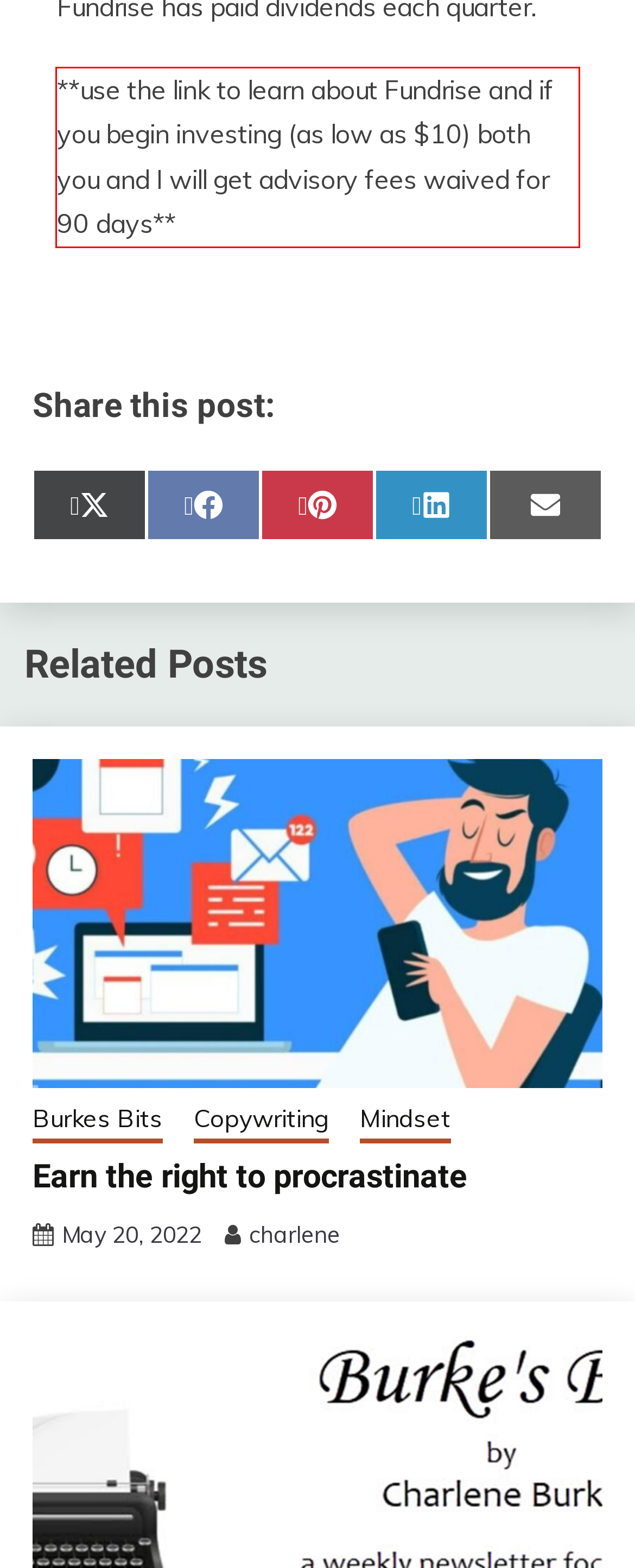Given a webpage screenshot, identify the text inside the red bounding box using OCR and extract it.

**use the link to learn about Fundrise and if you begin investing (as low as $10) both you and I will get advisory fees waived for 90 days**